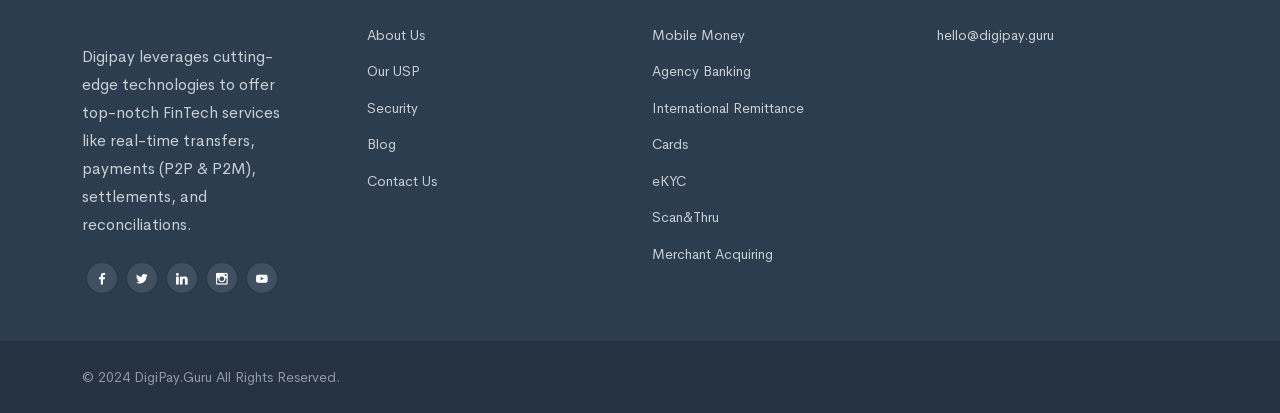Please locate the bounding box coordinates of the element that should be clicked to complete the given instruction: "read the blog".

[0.287, 0.306, 0.309, 0.394]